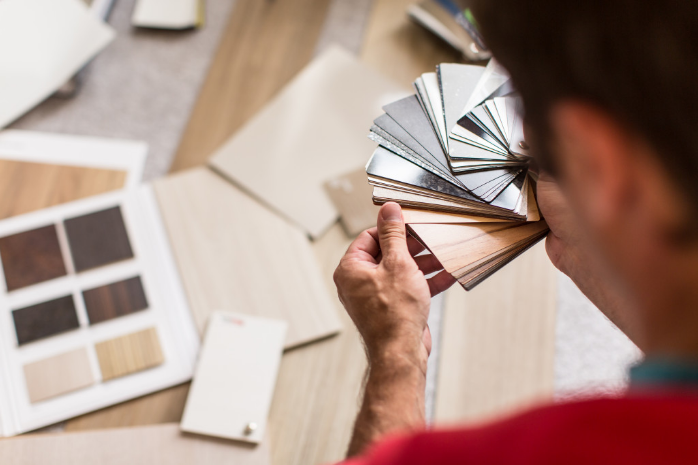Based on the visual content of the image, answer the question thoroughly: What is the purpose of the selection process?

The selection process reflects the thoughtful considerations that couples must engage in when cohabitating, emphasizing the importance of creating a living space that meets the needs and preferences of both partners, which is essential for making a welcoming home together.